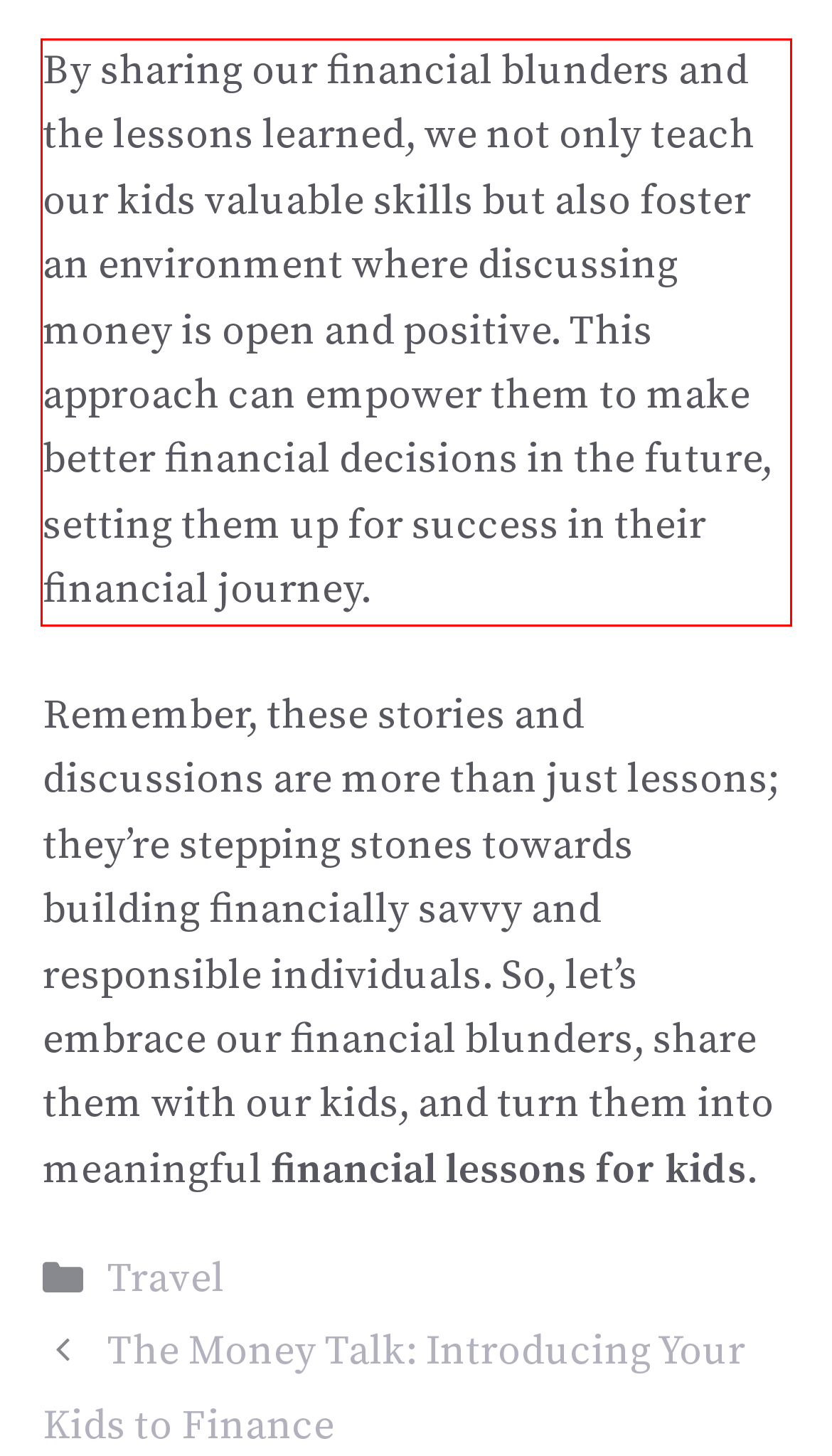You are provided with a webpage screenshot that includes a red rectangle bounding box. Extract the text content from within the bounding box using OCR.

By sharing our financial blunders and the lessons learned, we not only teach our kids valuable skills but also foster an environment where discussing money is open and positive. This approach can empower them to make better financial decisions in the future, setting them up for success in their financial journey.